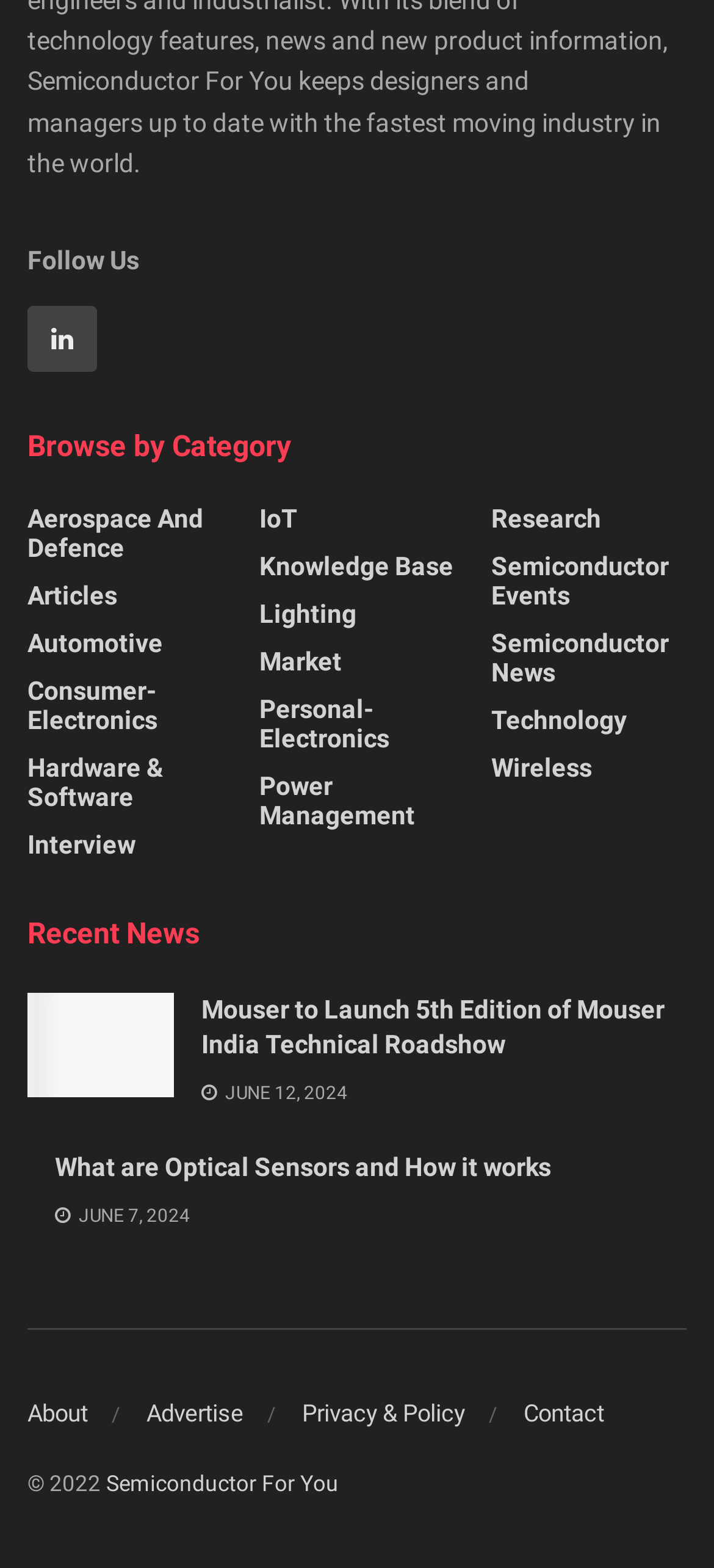Provide the bounding box coordinates, formatted as (top-left x, top-left y, bottom-right x, bottom-right y), with all values being floating point numbers between 0 and 1. Identify the bounding box of the UI element that matches the description: Interview

[0.038, 0.53, 0.19, 0.548]